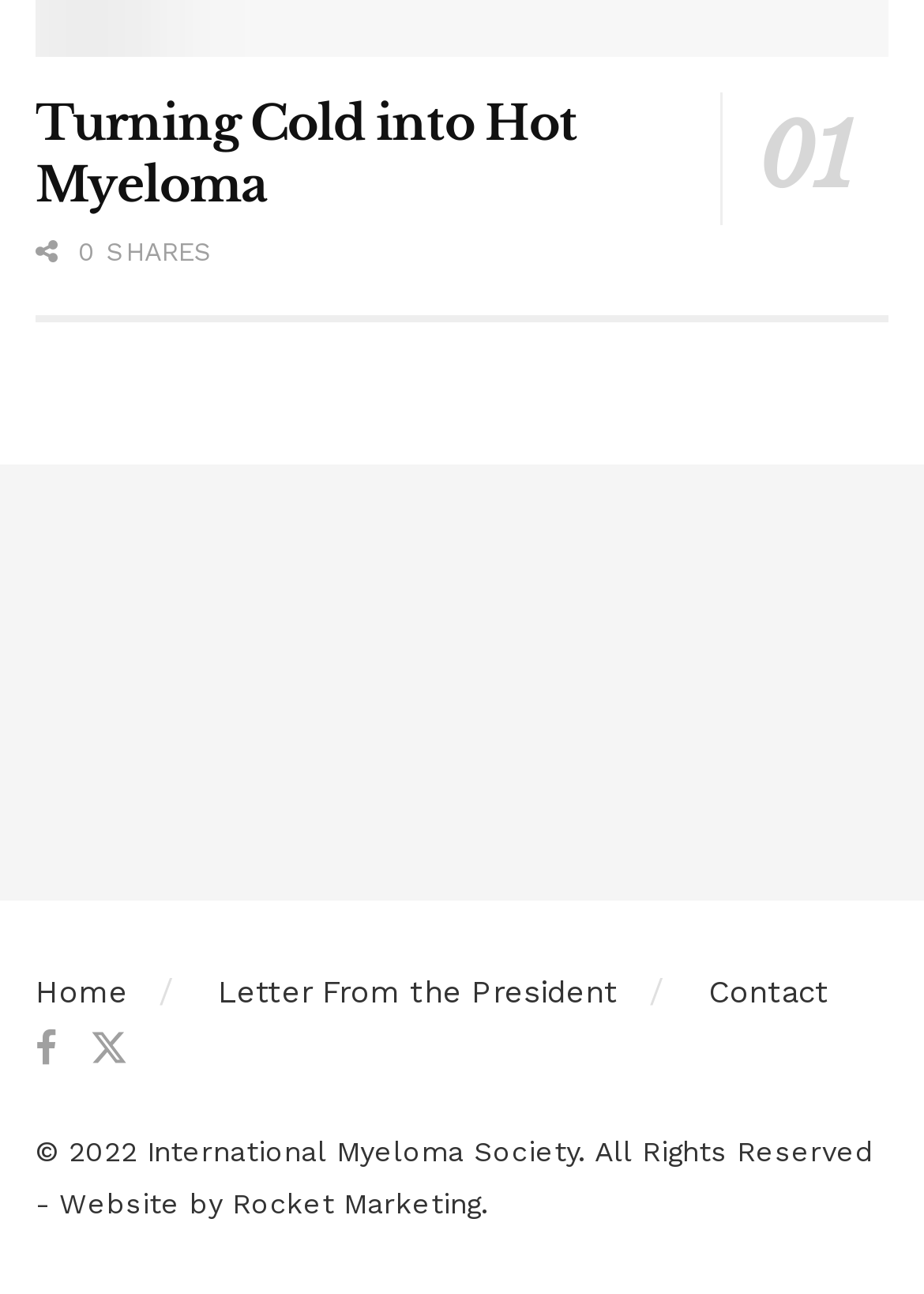What is the number of shares?
Based on the image content, provide your answer in one word or a short phrase.

0